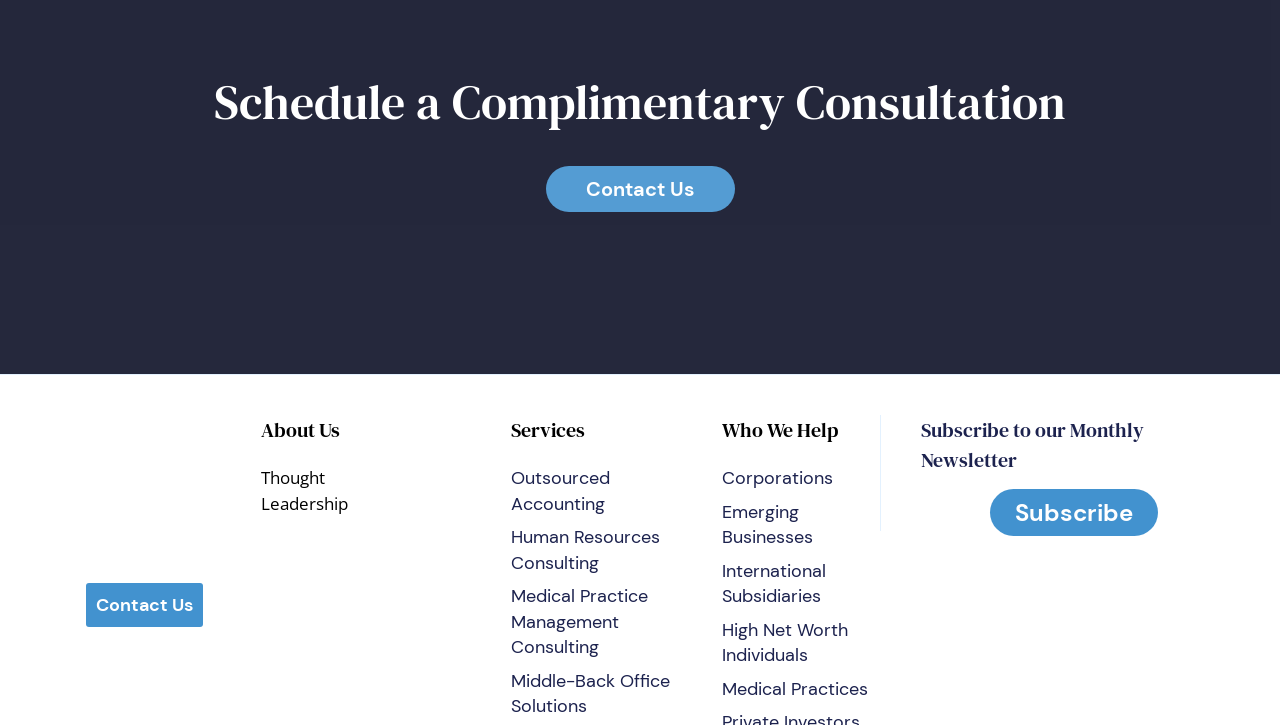Please identify the bounding box coordinates of the region to click in order to complete the given instruction: "go to Bob Parsons Twitter Account". The coordinates should be four float numbers between 0 and 1, i.e., [left, top, right, bottom].

None